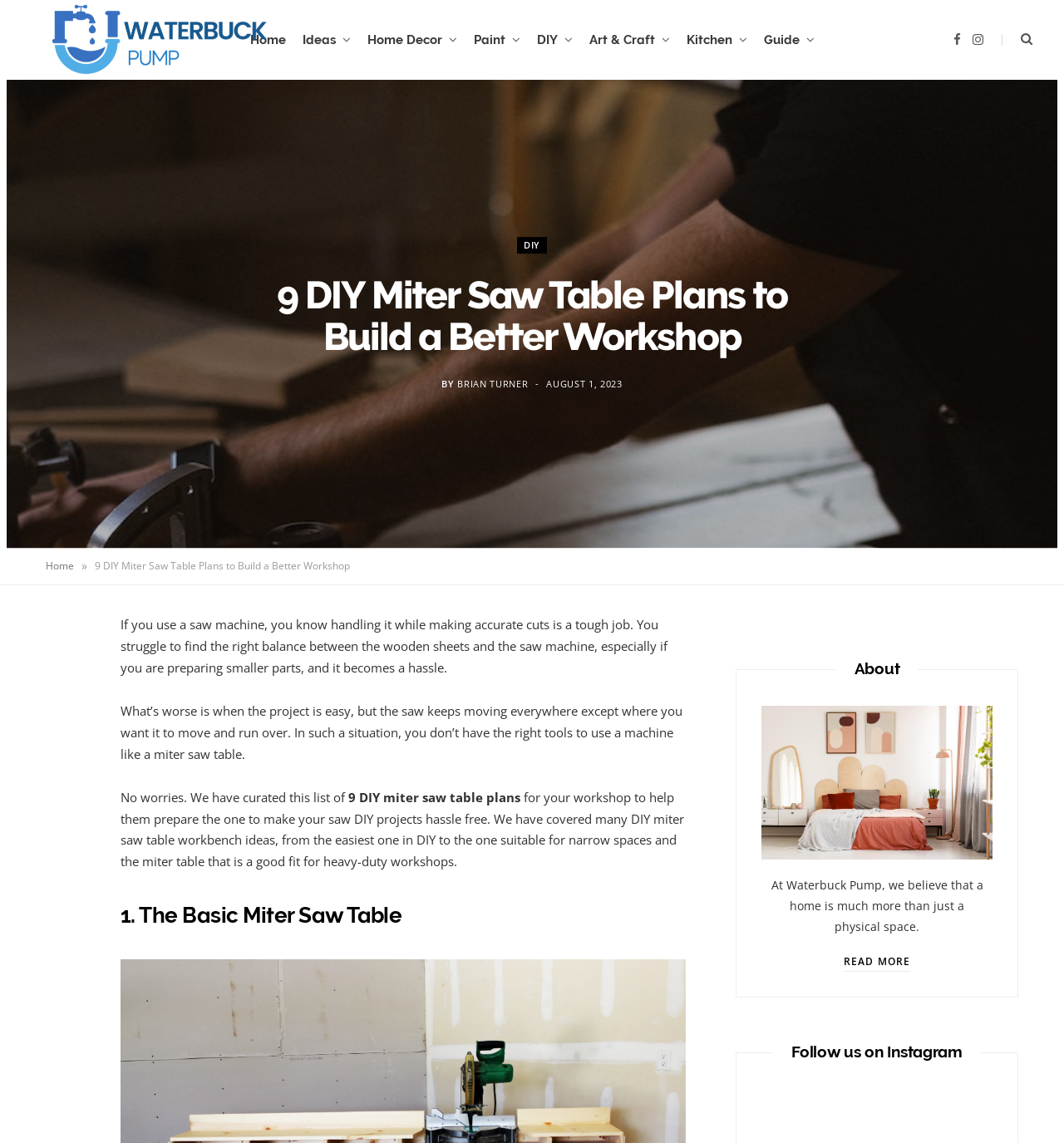Analyze the image and deliver a detailed answer to the question: What is the topic of the article?

I determined the topic of the article by reading the heading '9 DIY Miter Saw Table Plans to Build a Better Workshop' and the introductory paragraphs that discuss the struggles of using a saw machine and the benefits of having a miter saw table.